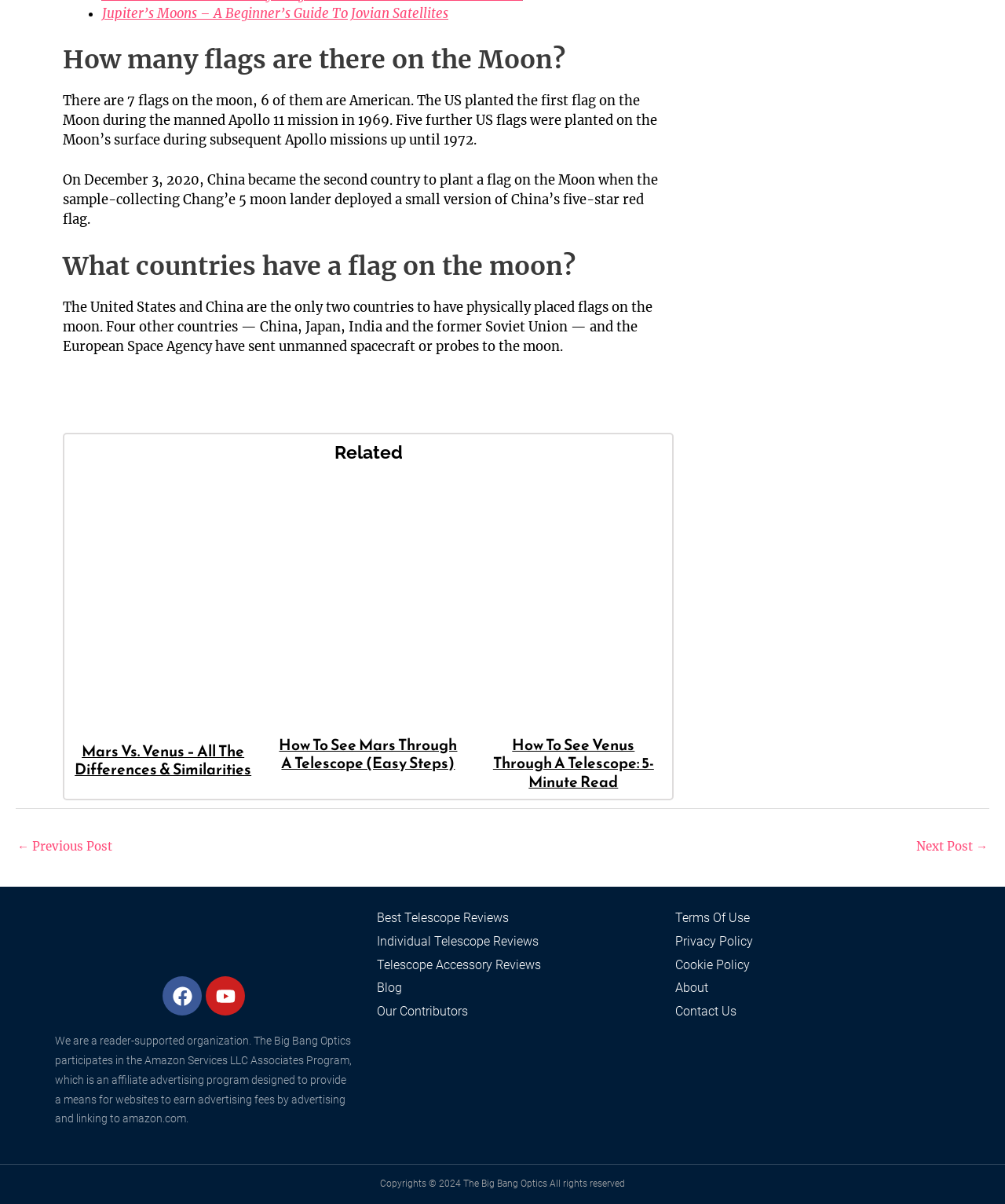What is the year of copyright for The Big Bang Optics?
Deliver a detailed and extensive answer to the question.

The answer can be found in the heading element with the text 'Copyrights © 2024 The Big Bang Optics All rights reserved' which provides information about the year of copyright for The Big Bang Optics.